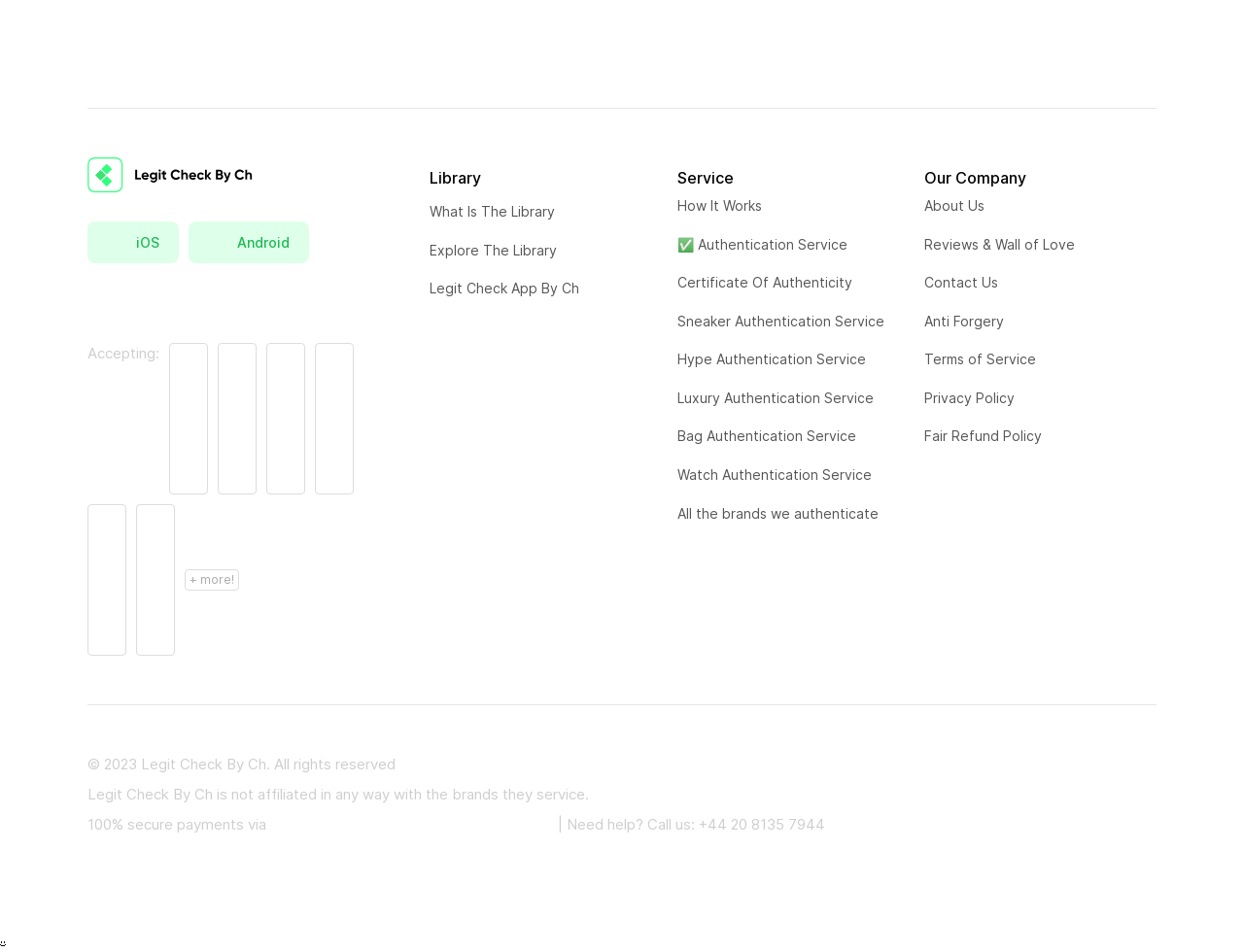What is the 'Library' section about?
Please answer the question with as much detail as possible using the screenshot.

I inferred the purpose of the 'Library' section by looking at the links provided under it, such as 'What Is The Library' and 'Explore The Library', which suggest that this section is about exploring the library and learning more about it.